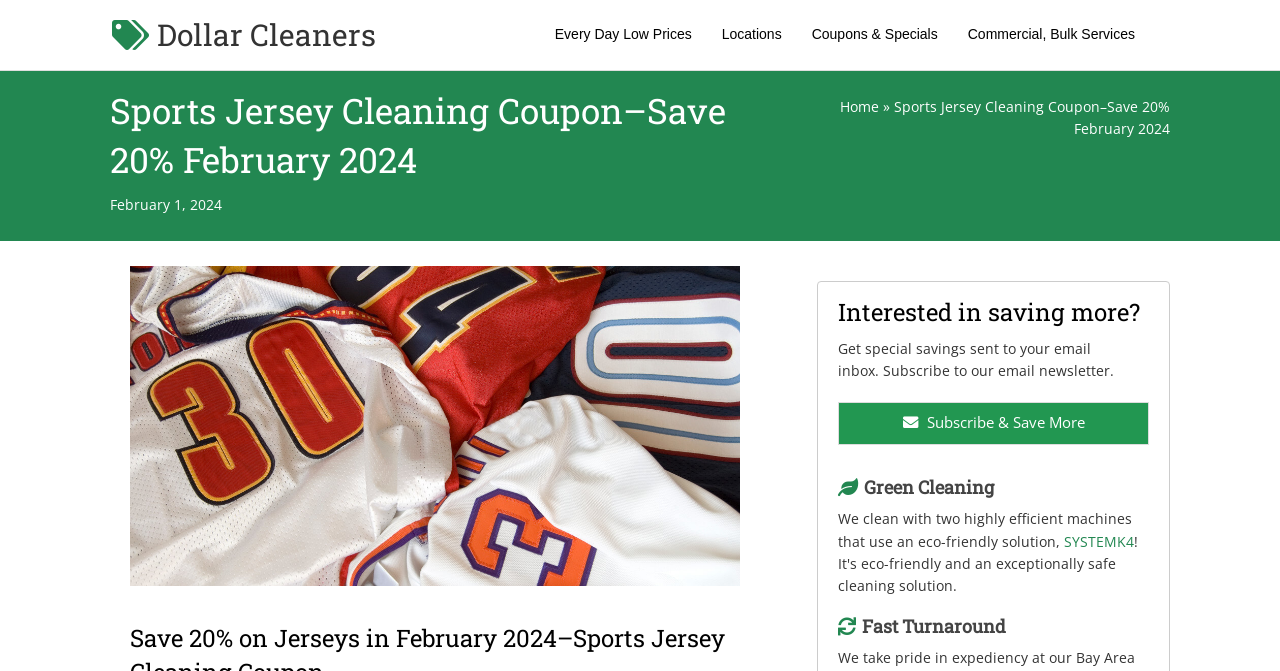Please answer the following question as detailed as possible based on the image: 
What is the theme of the image on the webpage?

The image on the webpage appears to be related to sports jersey cleaning, as it is placed next to the heading 'Sports Jersey Cleaning Coupon–Save 20% February 2024' and is likely an illustration of the service being promoted.